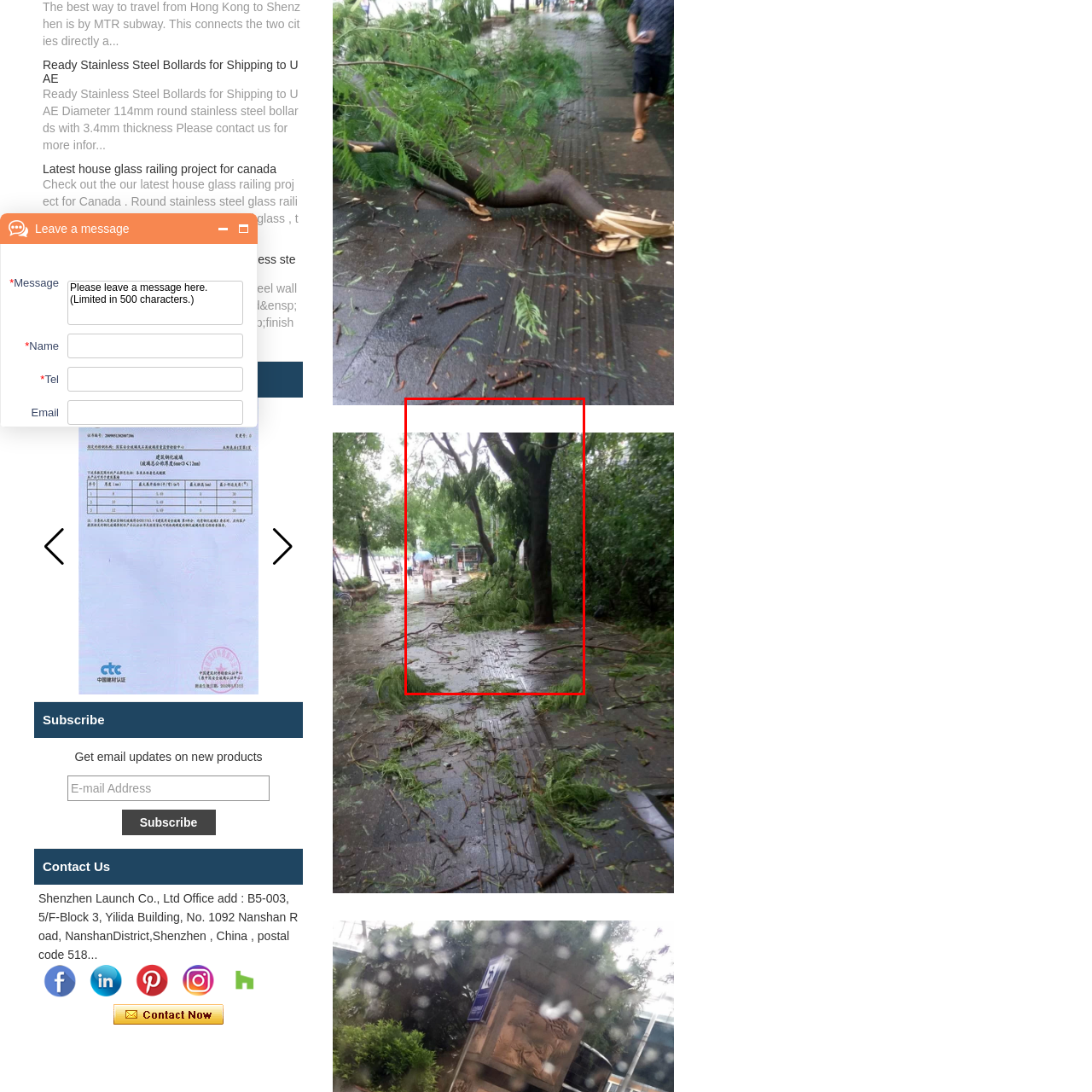What is the atmosphere of the scene?
Check the image enclosed by the red bounding box and reply to the question using a single word or phrase.

Nature's power and beauty